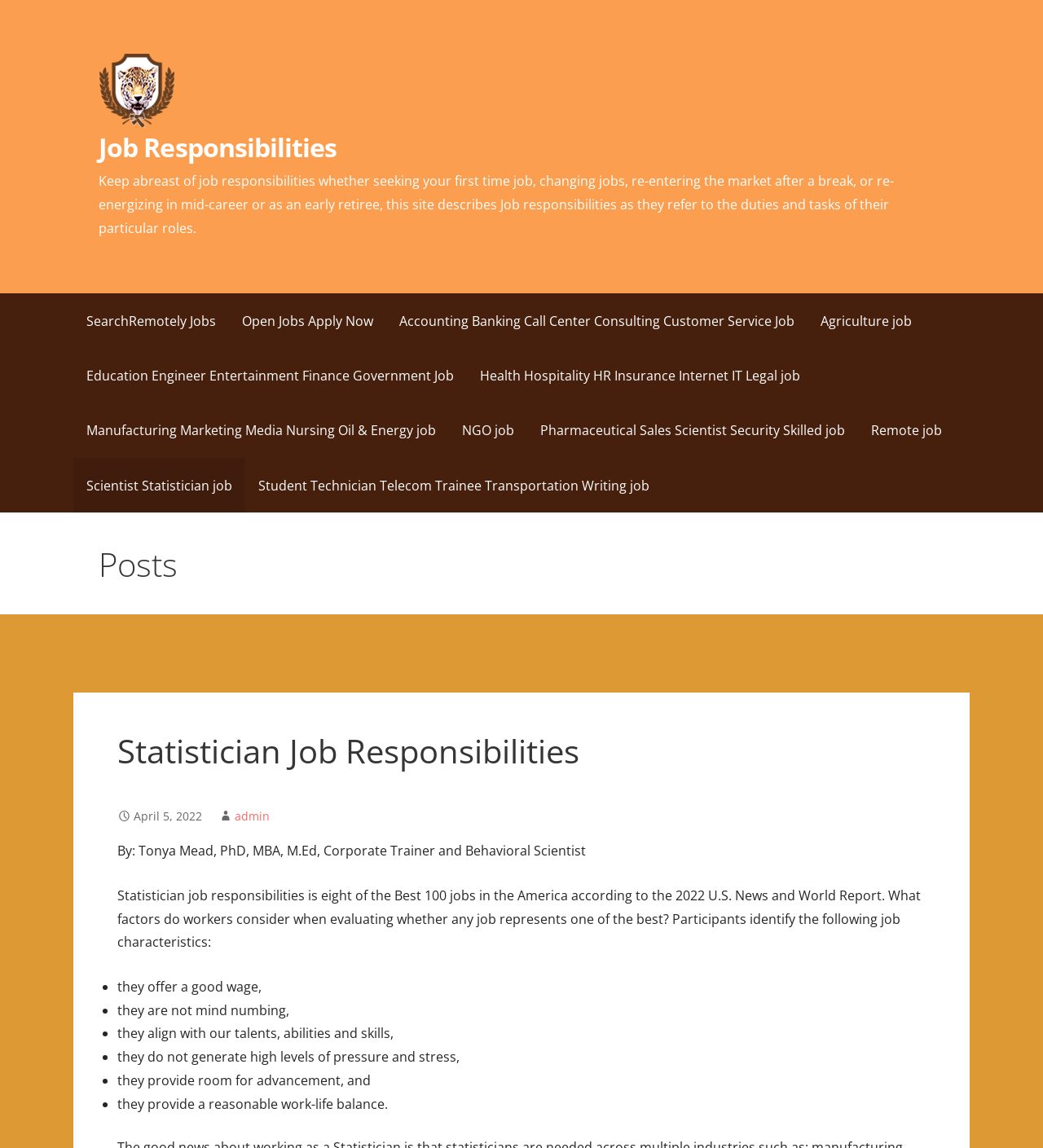How many job categories are listed on the webpage?
Use the information from the image to give a detailed answer to the question.

The webpage has a layout table with 14 links, each representing a job category, such as 'Accounting Banking Call Center', 'Agriculture job', 'Education Engineer Entertainment Finance Government Job', and so on.